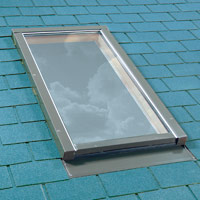Offer a detailed explanation of the image's components.

This image showcases a sleek and modern skylight set into a vibrant blue tile roof. The skylight features a frameless design that allows for an unobstructed view of the sky, reflecting fluffy clouds above. The installation is flush with the roof's surface, ensuring a seamless integration that enhances both aesthetics and functionality. This particular skylight is designed for durability and efficiency, complemented by specialized flashing kits that provide a reliable, weather-tight fit. Such skylights not only brighten interiors with natural light but also improve ventilation and aesthetics while maintaining the structural integrity of the roofing system.